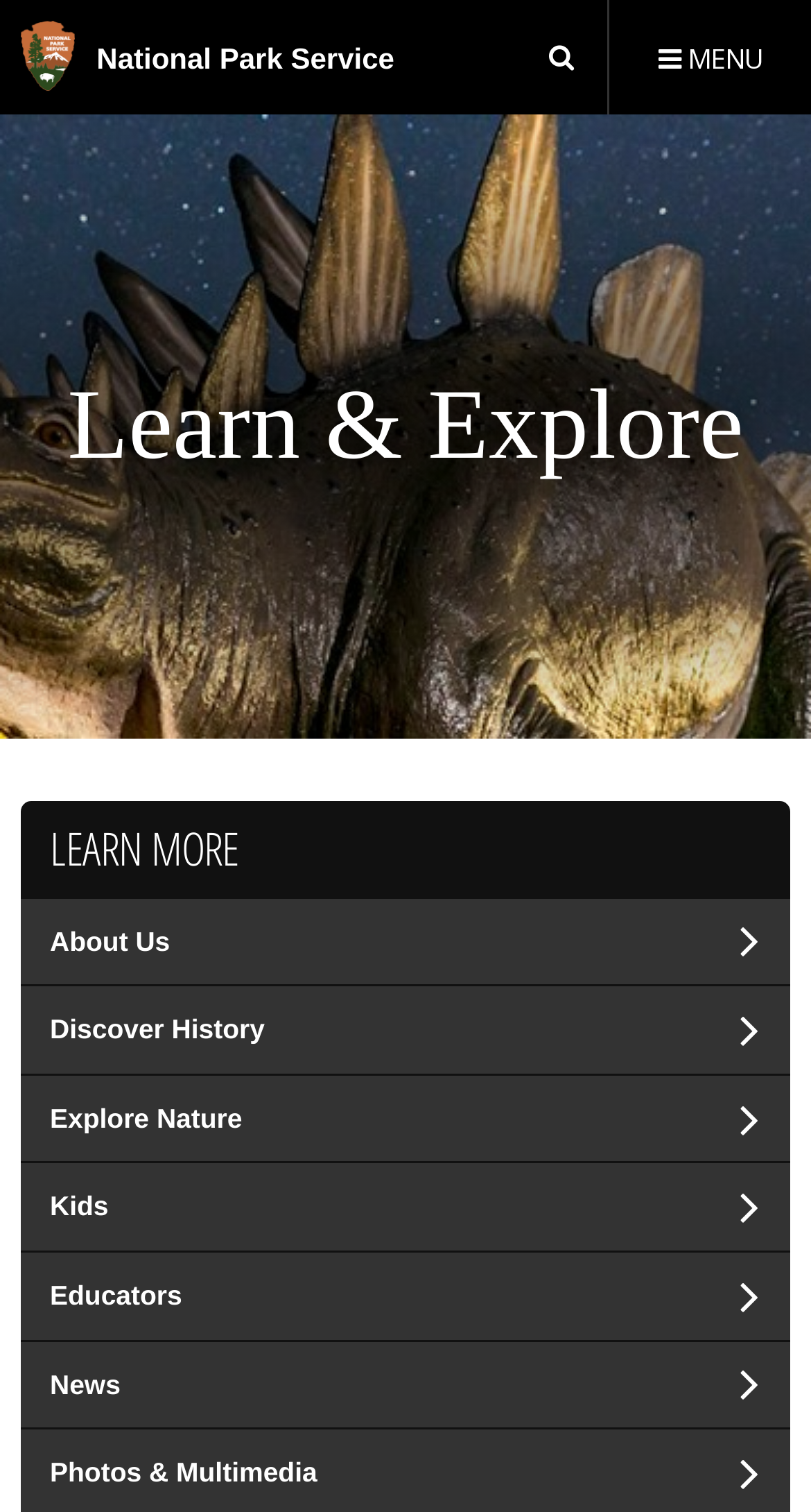Please identify the bounding box coordinates of the element I need to click to follow this instruction: "Read about the history".

[0.026, 0.653, 0.974, 0.71]